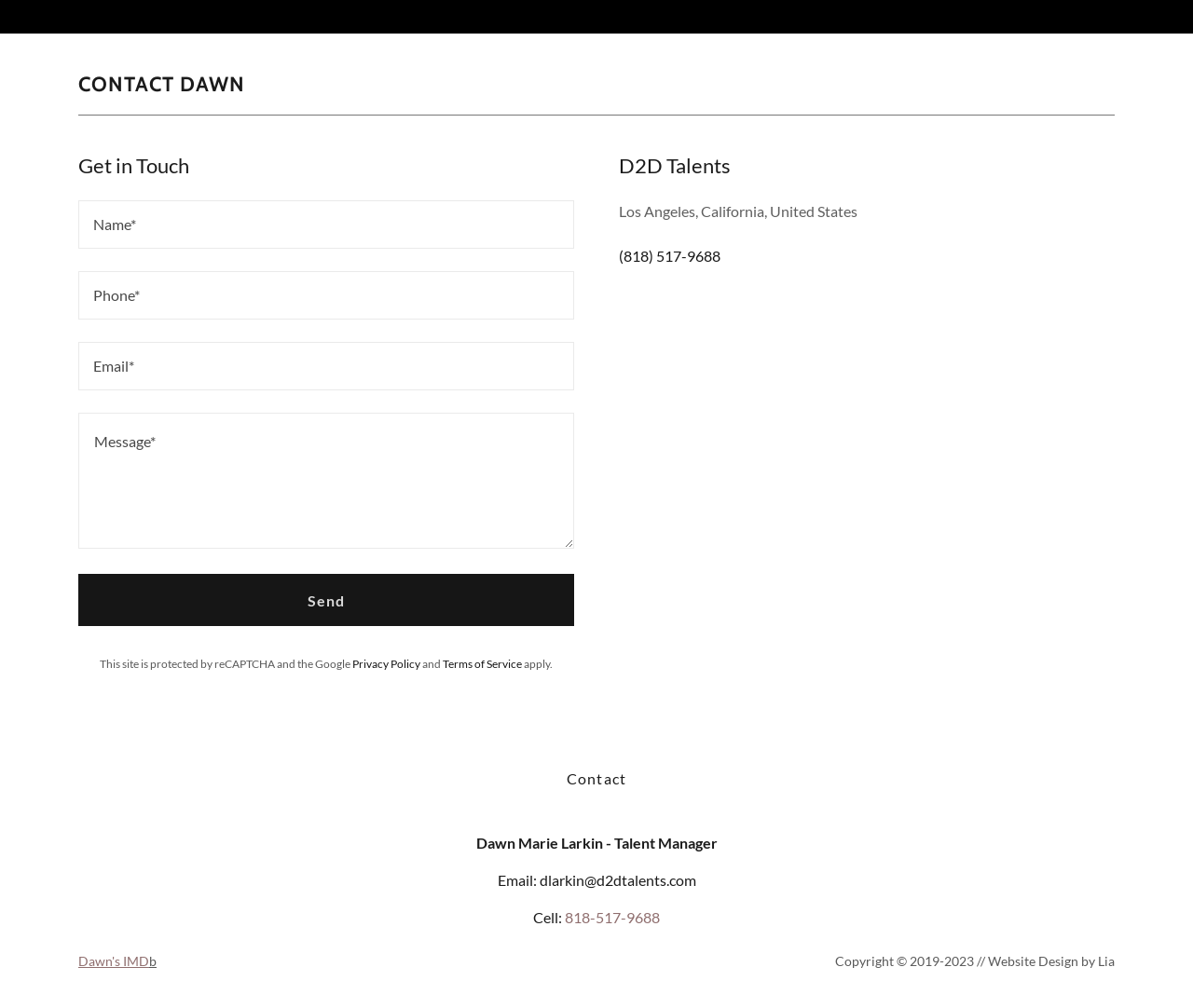Please identify the bounding box coordinates of the element's region that should be clicked to execute the following instruction: "Click Send". The bounding box coordinates must be four float numbers between 0 and 1, i.e., [left, top, right, bottom].

[0.066, 0.57, 0.481, 0.621]